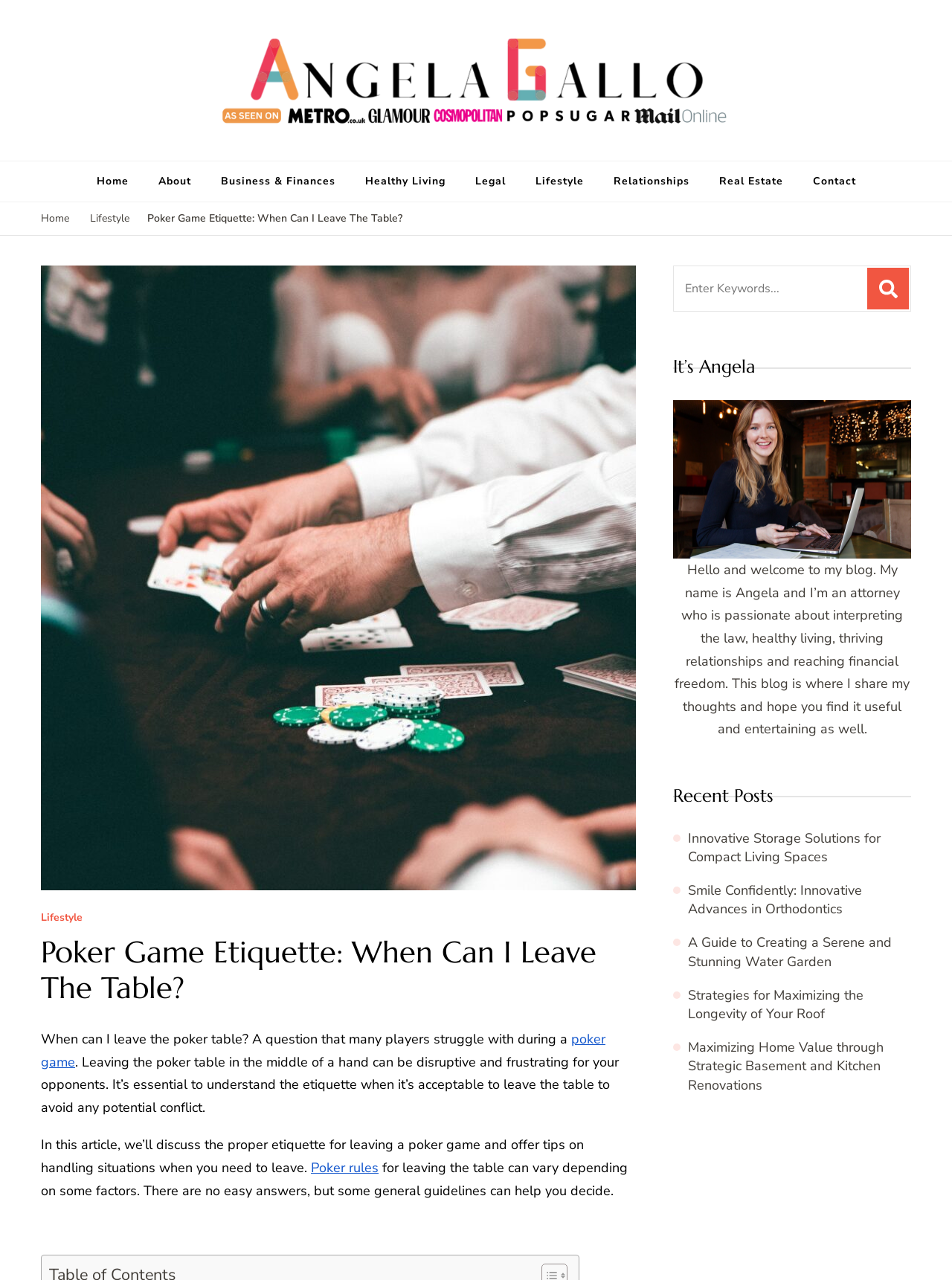What is the topic of the current article?
Respond to the question with a single word or phrase according to the image.

Poker Game Etiquette